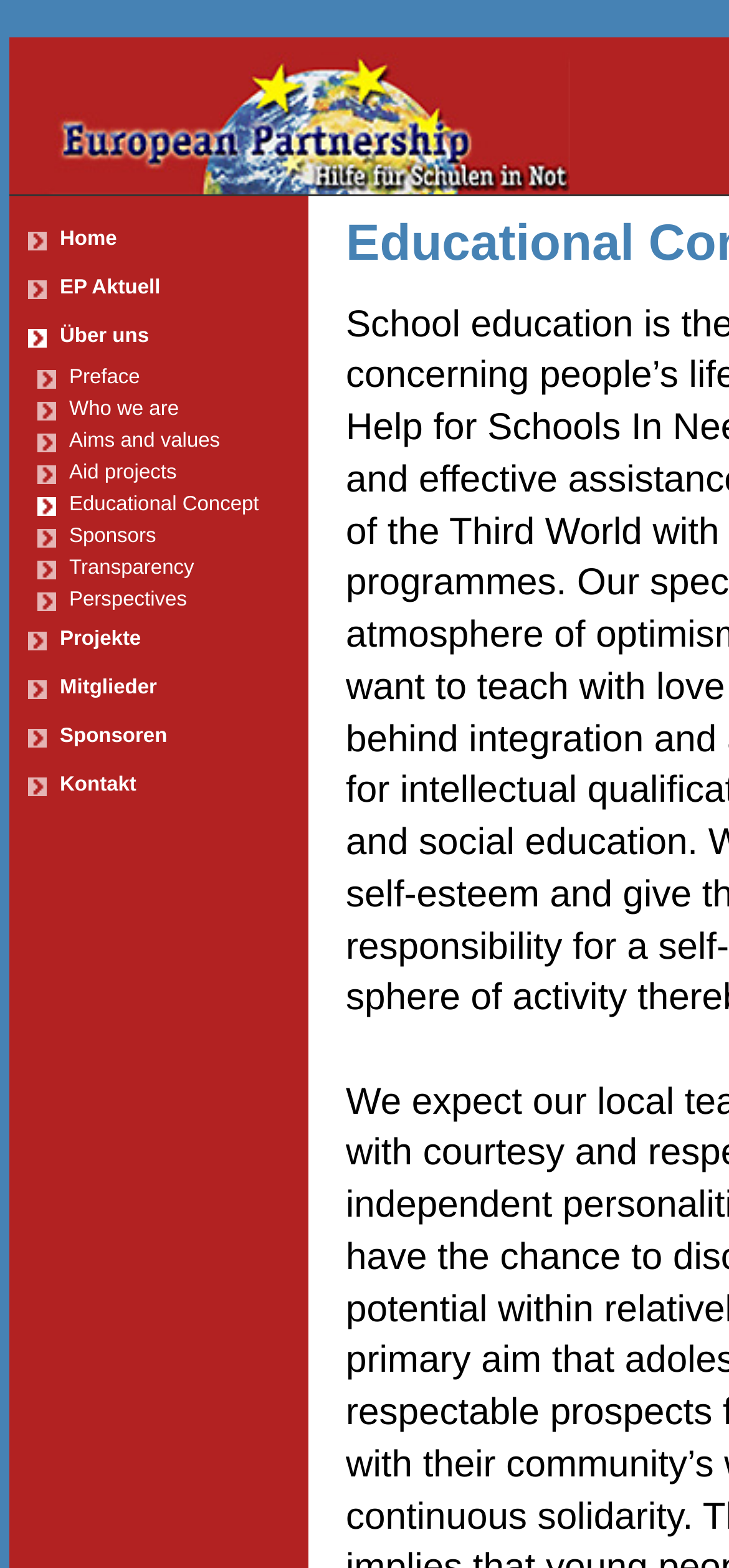Please identify the bounding box coordinates of the clickable region that I should interact with to perform the following instruction: "Read the recent posts". The coordinates should be expressed as four float numbers between 0 and 1, i.e., [left, top, right, bottom].

None